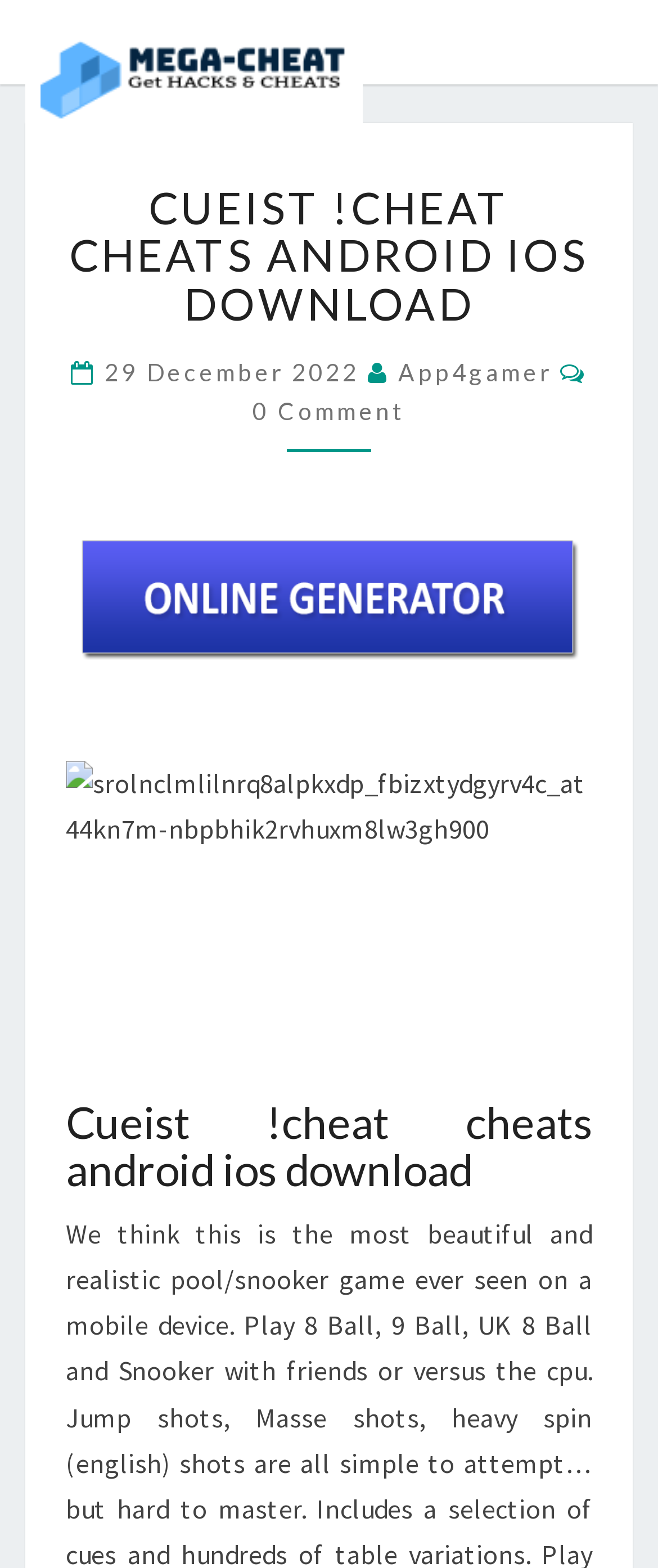Respond to the following question using a concise word or phrase: 
How many comments are there on this article?

0